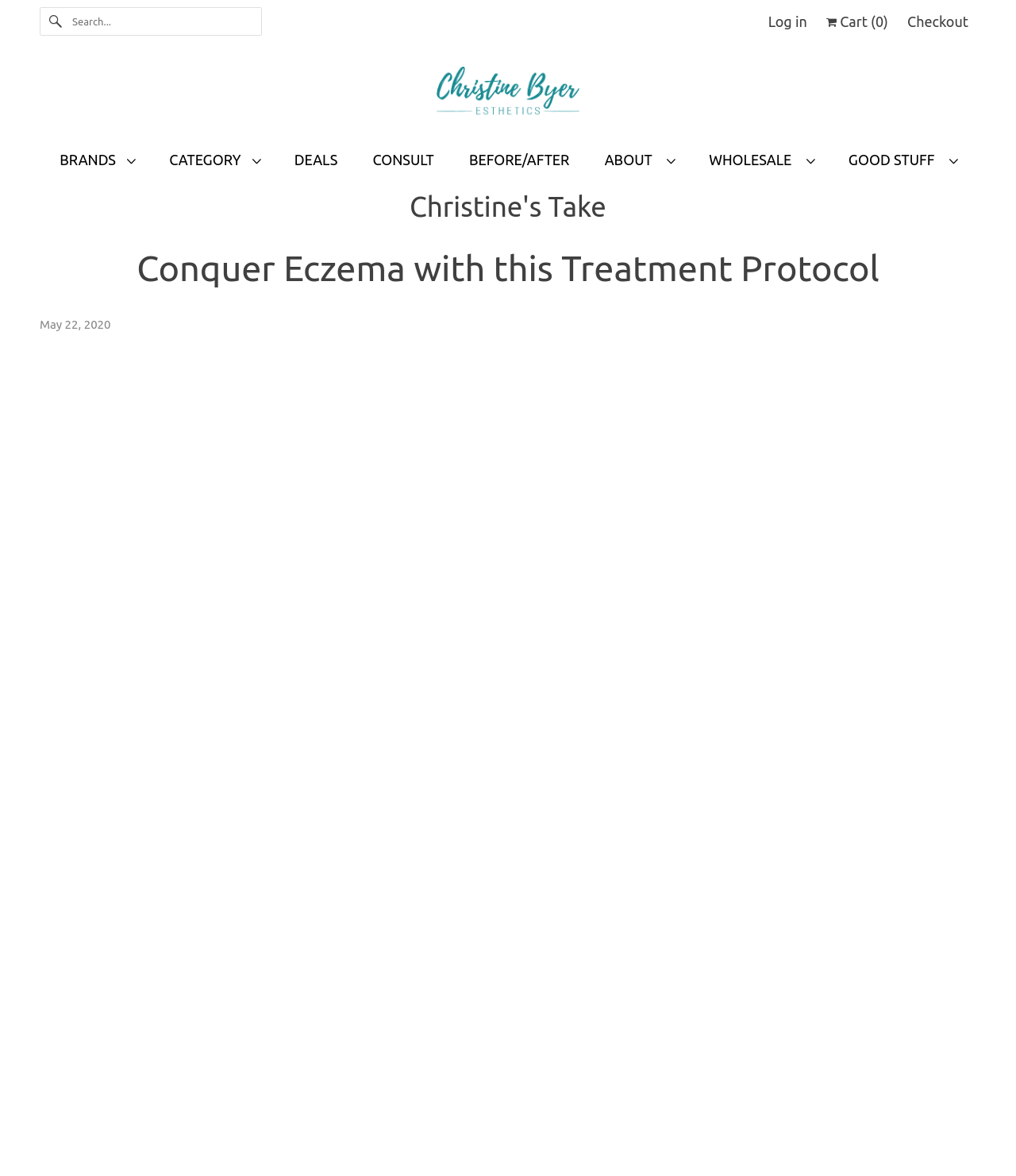Please identify the bounding box coordinates of the area I need to click to accomplish the following instruction: "View the cart".

[0.813, 0.008, 0.874, 0.028]